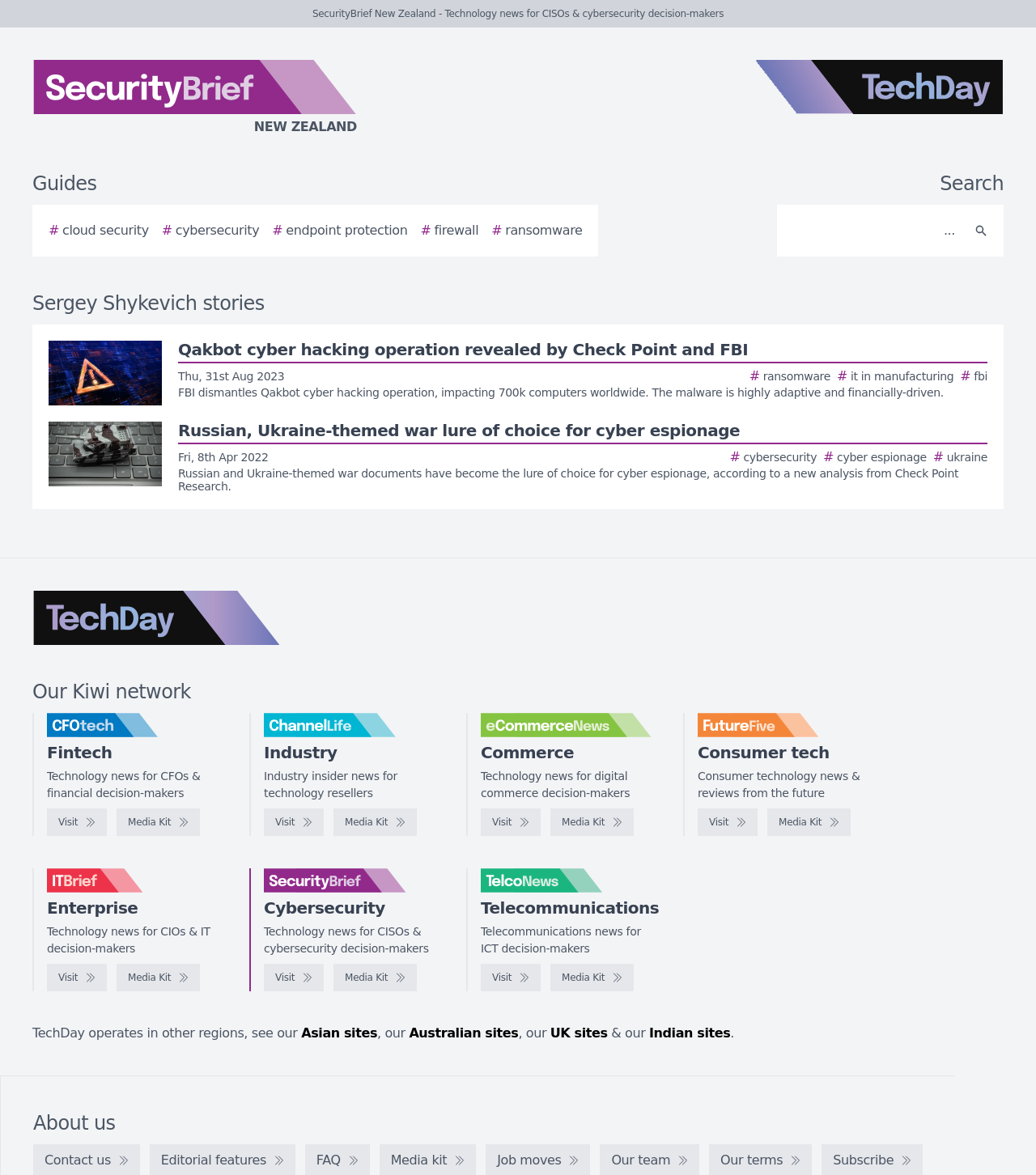Provide the bounding box coordinates of the HTML element this sentence describes: "# cloud security".

[0.047, 0.188, 0.144, 0.205]